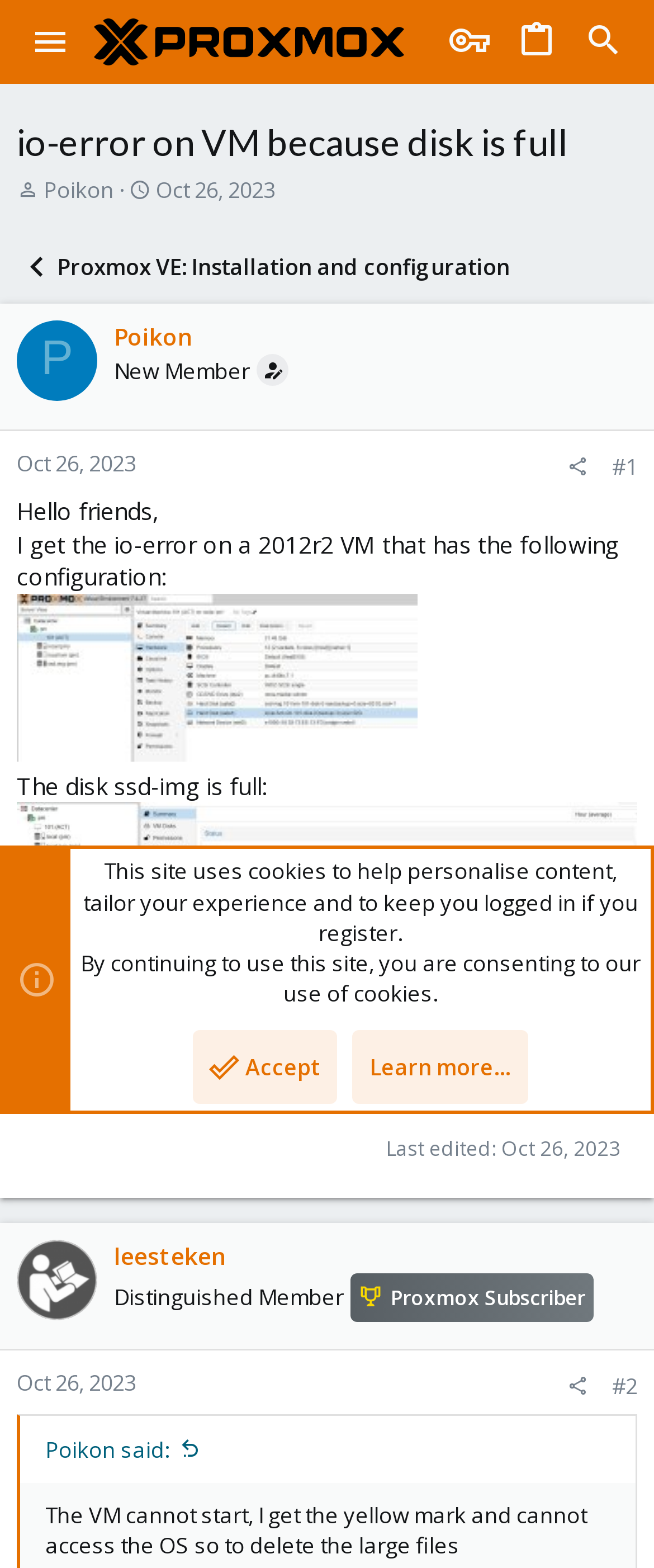Give a short answer to this question using one word or a phrase:
How many screenshots are attached to the thread?

2